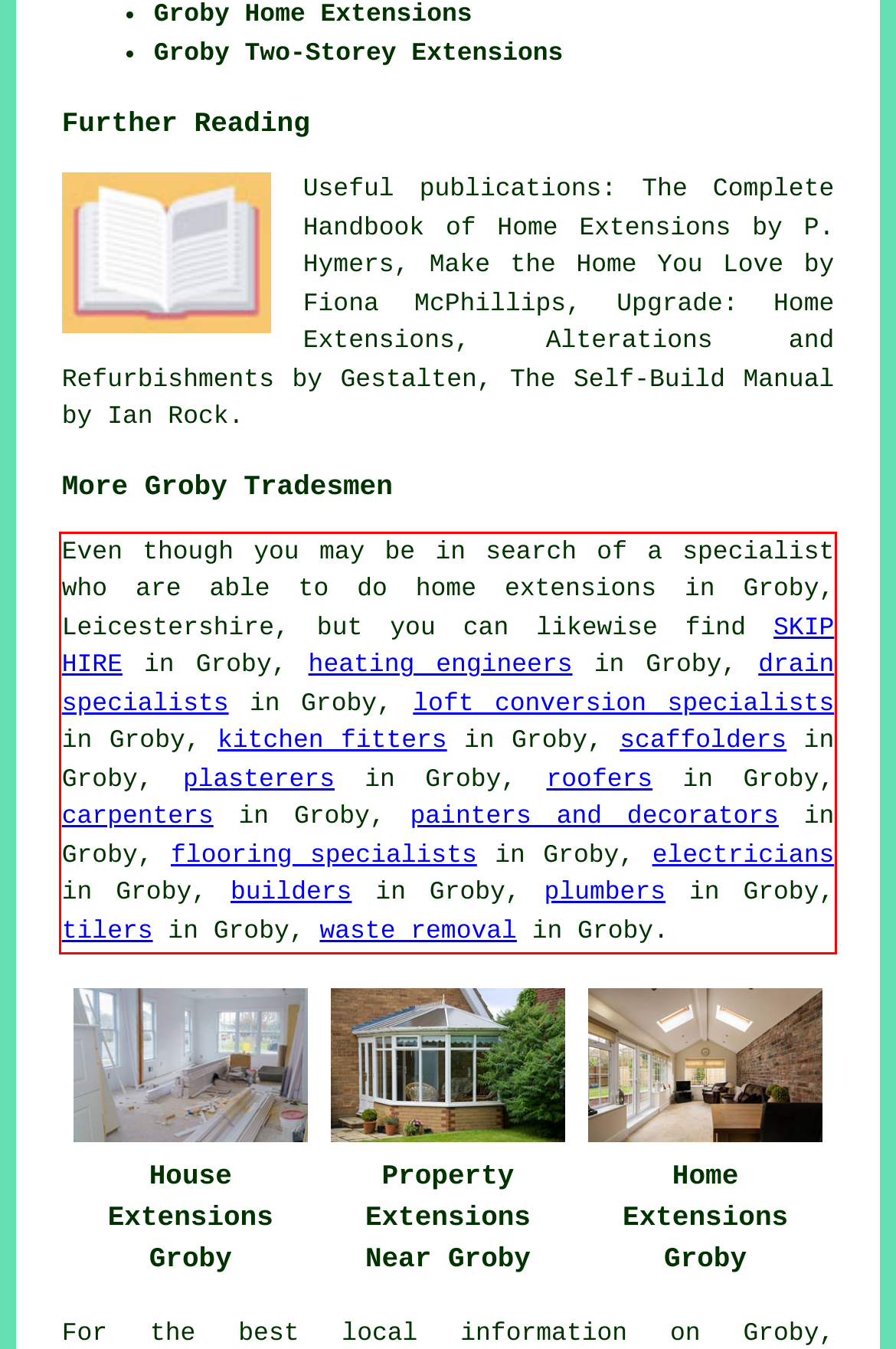Given a screenshot of a webpage with a red bounding box, please identify and retrieve the text inside the red rectangle.

Even though you may be in search of a specialist who are able to do home extensions in Groby, Leicestershire, but you can likewise find SKIP HIRE in Groby, heating engineers in Groby, drain specialists in Groby, loft conversion specialists in Groby, kitchen fitters in Groby, scaffolders in Groby, plasterers in Groby, roofers in Groby, carpenters in Groby, painters and decorators in Groby, flooring specialists in Groby, electricians in Groby, builders in Groby, plumbers in Groby, tilers in Groby, waste removal in Groby.